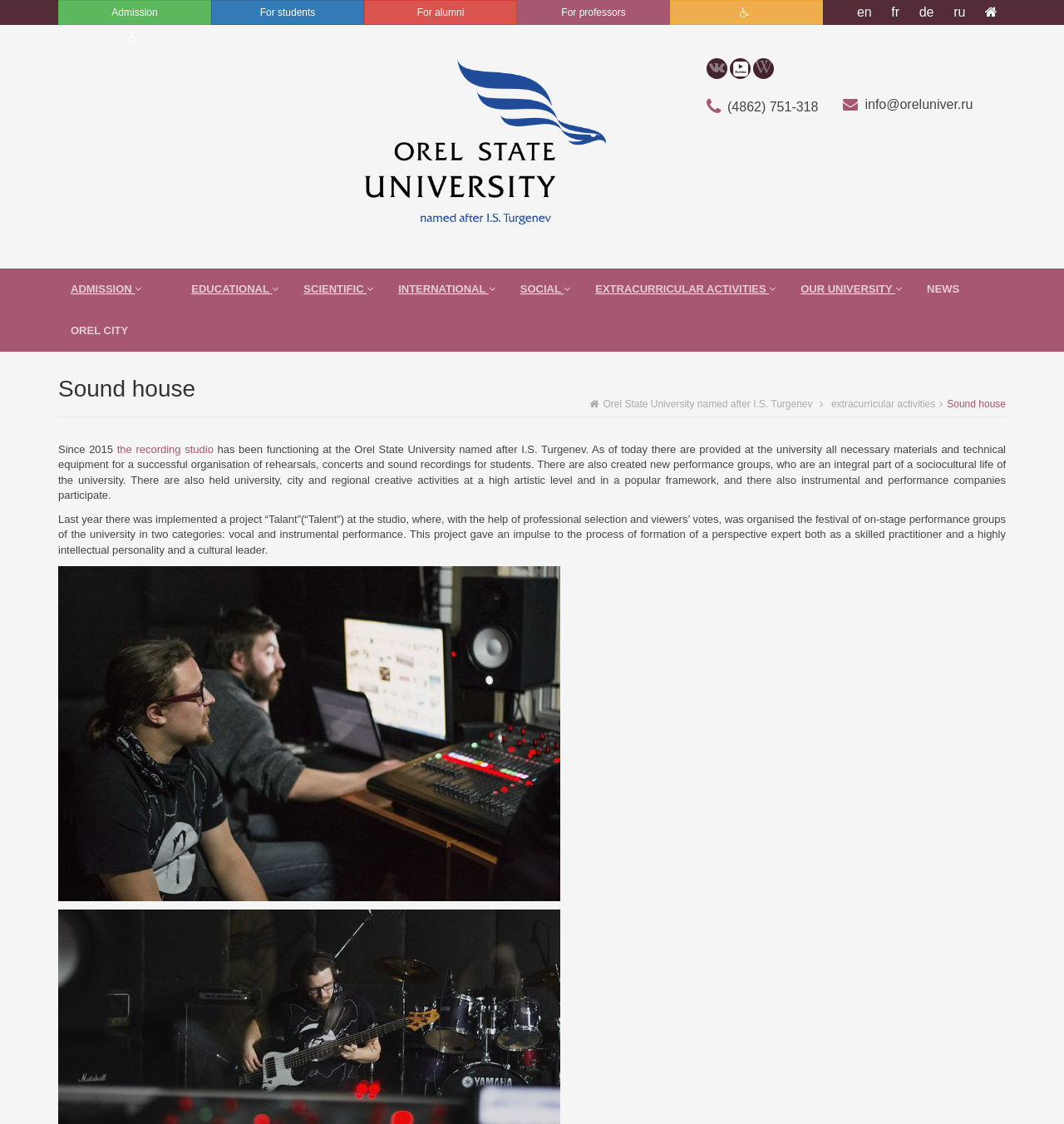Using the description: "parent_node: en fr de ru", determine the UI element's bounding box coordinates. Ensure the coordinates are in the format of four float numbers between 0 and 1, i.e., [left, top, right, bottom].

[0.918, 0.0, 0.945, 0.022]